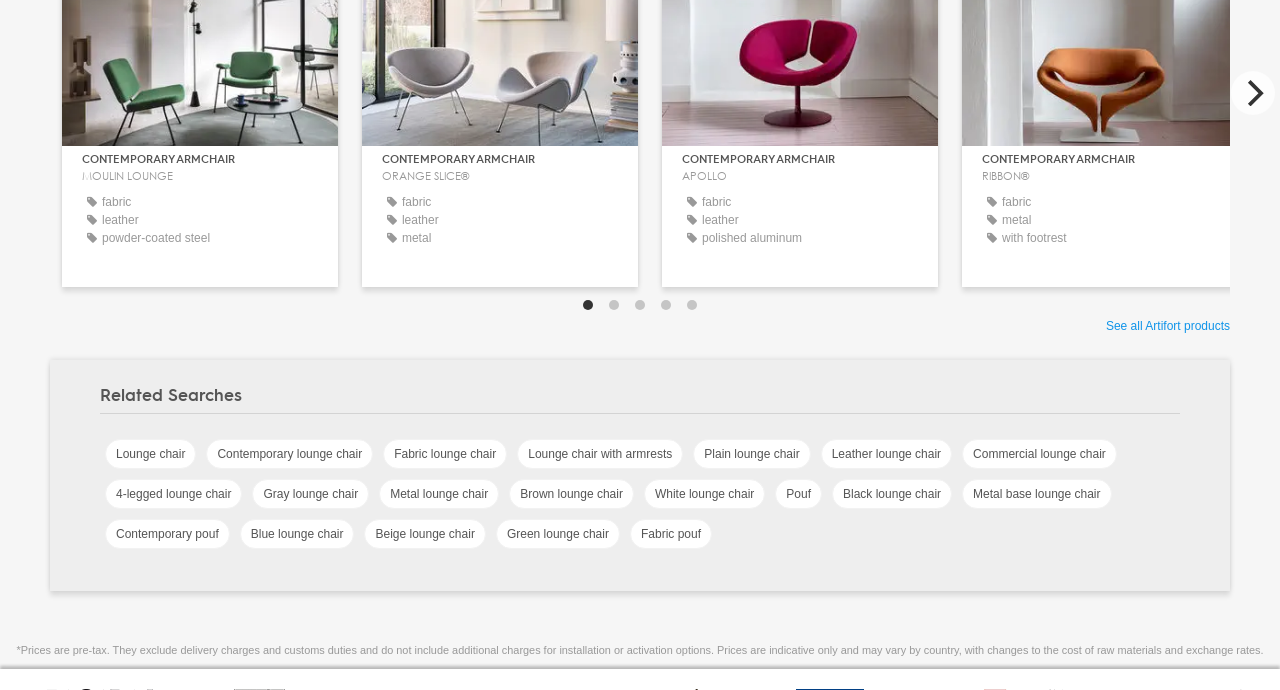Please locate the UI element described by "contemporary armchair Apollofabricleatherpolished aluminum" and provide its bounding box coordinates.

[0.517, 0.221, 0.733, 0.401]